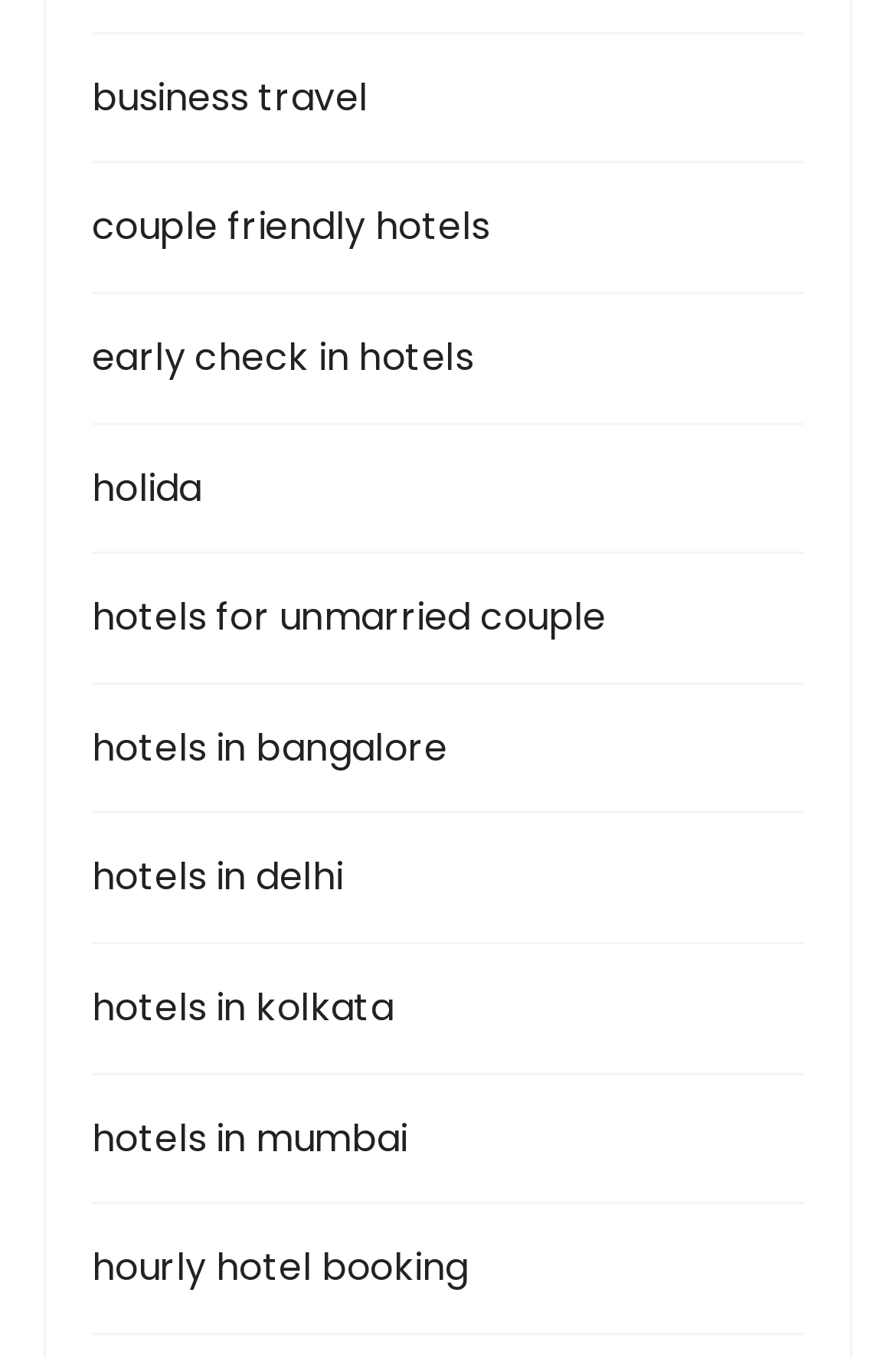Please locate the UI element described by "Privacy Policy" and provide its bounding box coordinates.

None